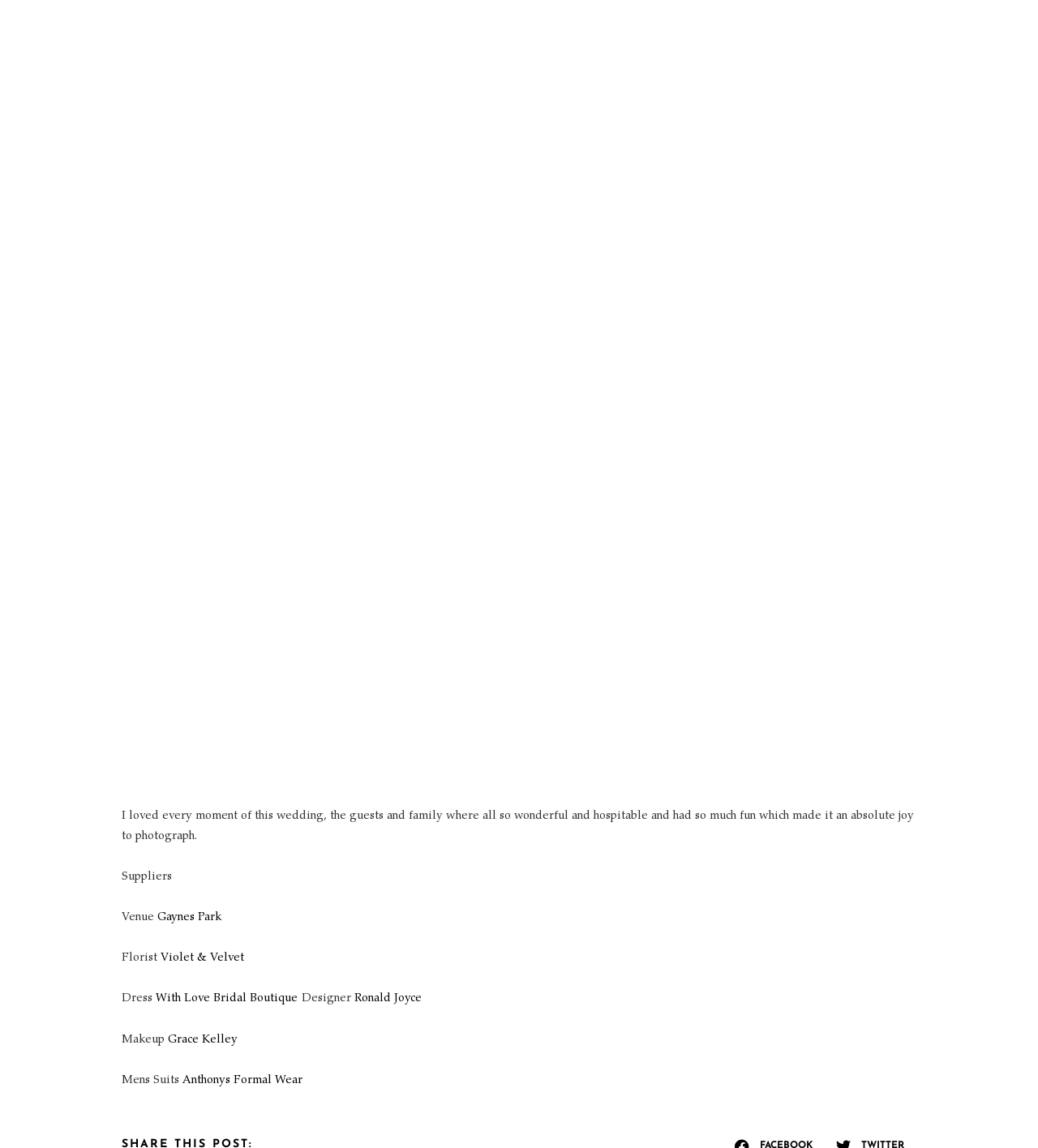What is the venue of the wedding?
From the image, respond with a single word or phrase.

Gaynes Park